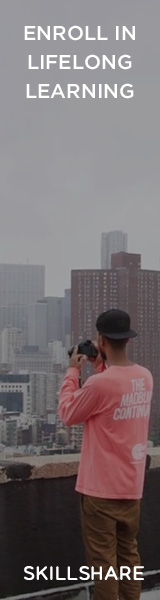Offer an in-depth caption for the image.

The image captures a person standing on a rooftop, gazing over an urban landscape filled with high-rise buildings. The individual is dressed in a pink long-sleeve shirt that features a design, paired with beige pants. They hold a camera, possibly preparing to take a photograph of the expansive city skyline. The left side of the image includes a bold text call-to-action that encourages viewers to "Enroll in Lifelong Learning," paired with the "Skillshare" branding. This visual representation emphasizes the theme of education and skill development in an inspiring, vibrant environment, inviting individuals to explore their potential through learning opportunities.